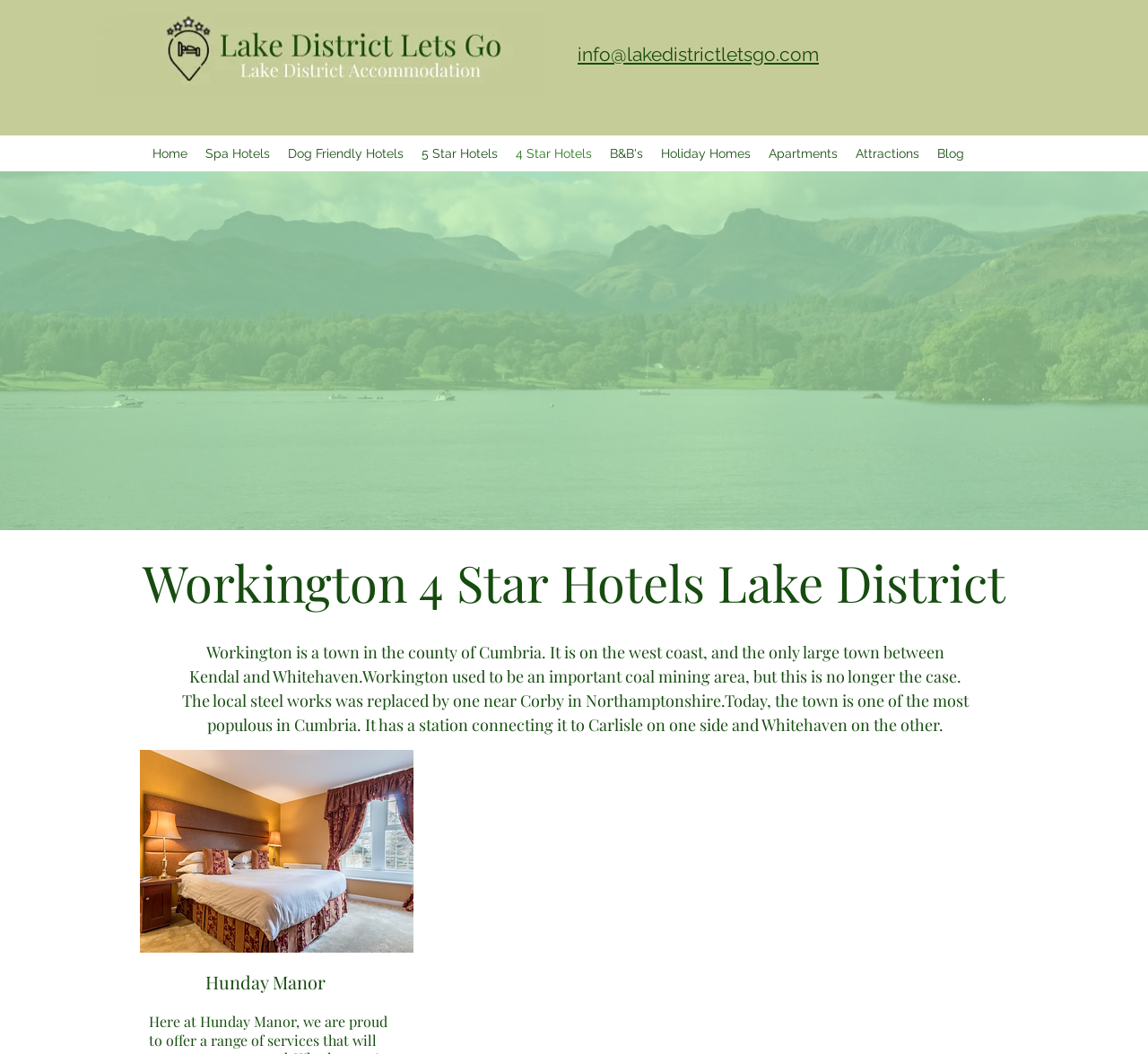Please identify the bounding box coordinates of the element's region that should be clicked to execute the following instruction: "Check the Attractions link". The bounding box coordinates must be four float numbers between 0 and 1, i.e., [left, top, right, bottom].

[0.738, 0.133, 0.809, 0.158]